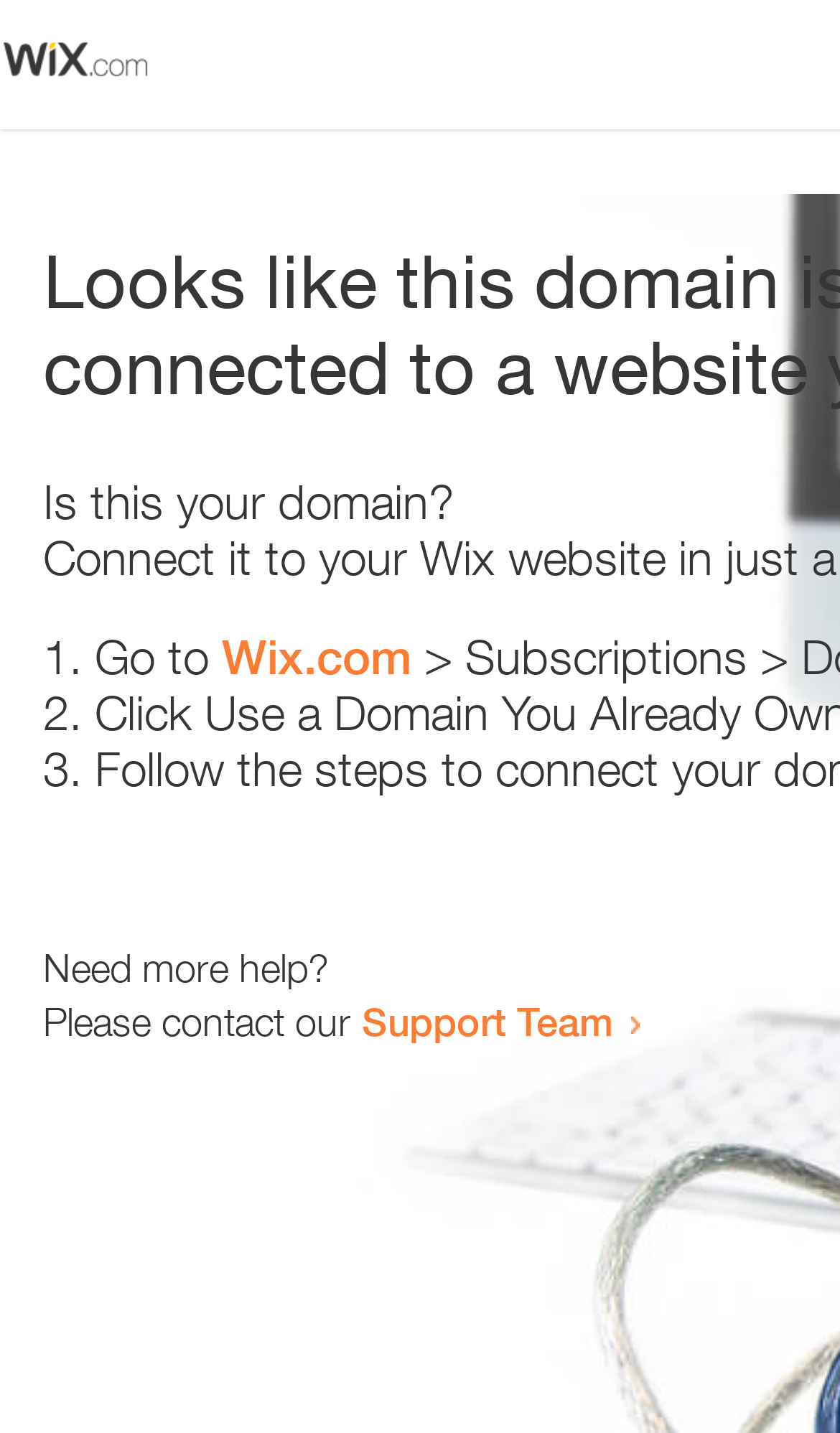Provide a thorough description of the webpage you see.

The webpage appears to be an error page, with a small image at the top left corner. Below the image, there is a heading that reads "Is this your domain?" centered on the page. 

Underneath the heading, there is a numbered list with three items. The first item starts with "1." and is followed by the text "Go to" and a link to "Wix.com". The second item starts with "2." and the third item starts with "3.", but their contents are not specified. 

Further down the page, there is a section that asks "Need more help?" and provides a contact option, stating "Please contact our Support Team" with a link to the Support Team.